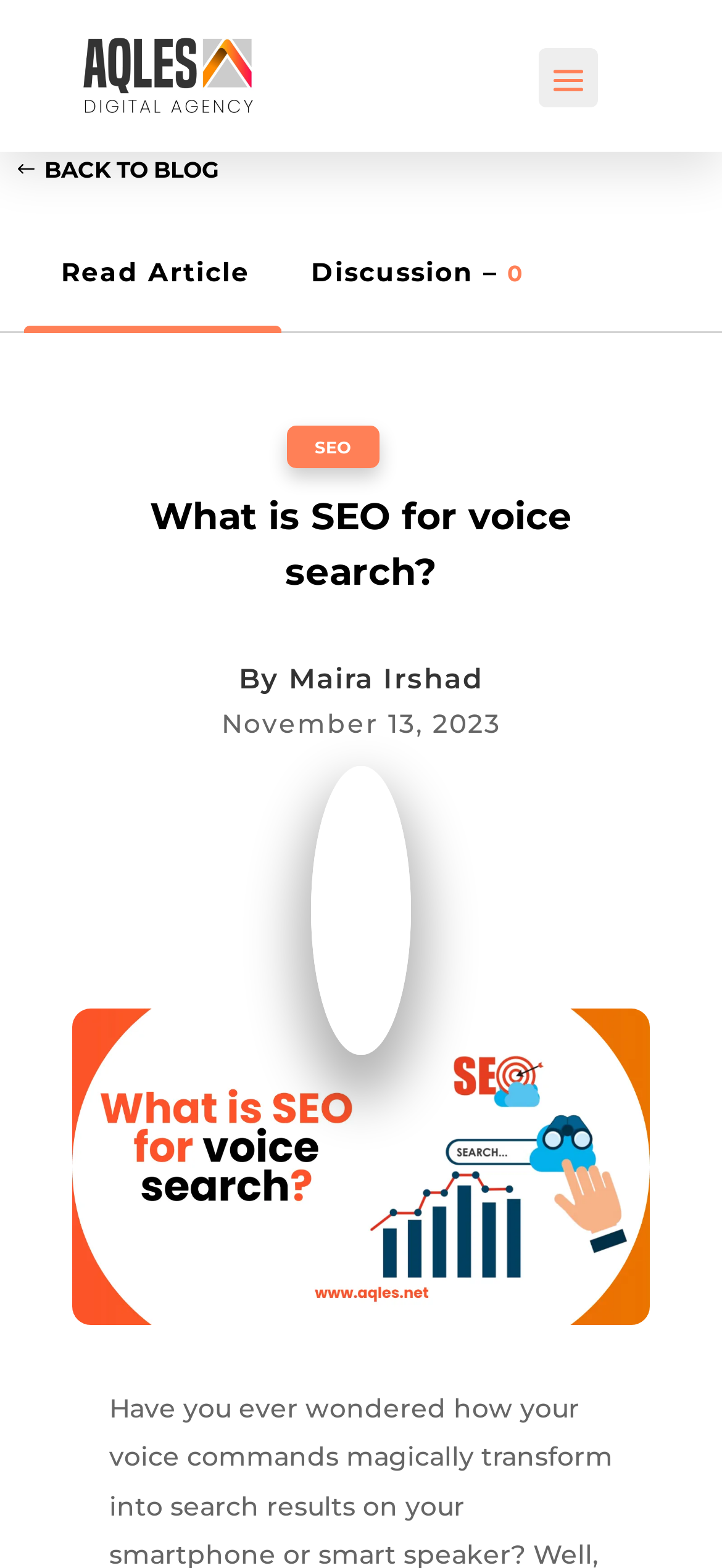Respond concisely with one word or phrase to the following query:
What is the date of the article?

November 13, 2023